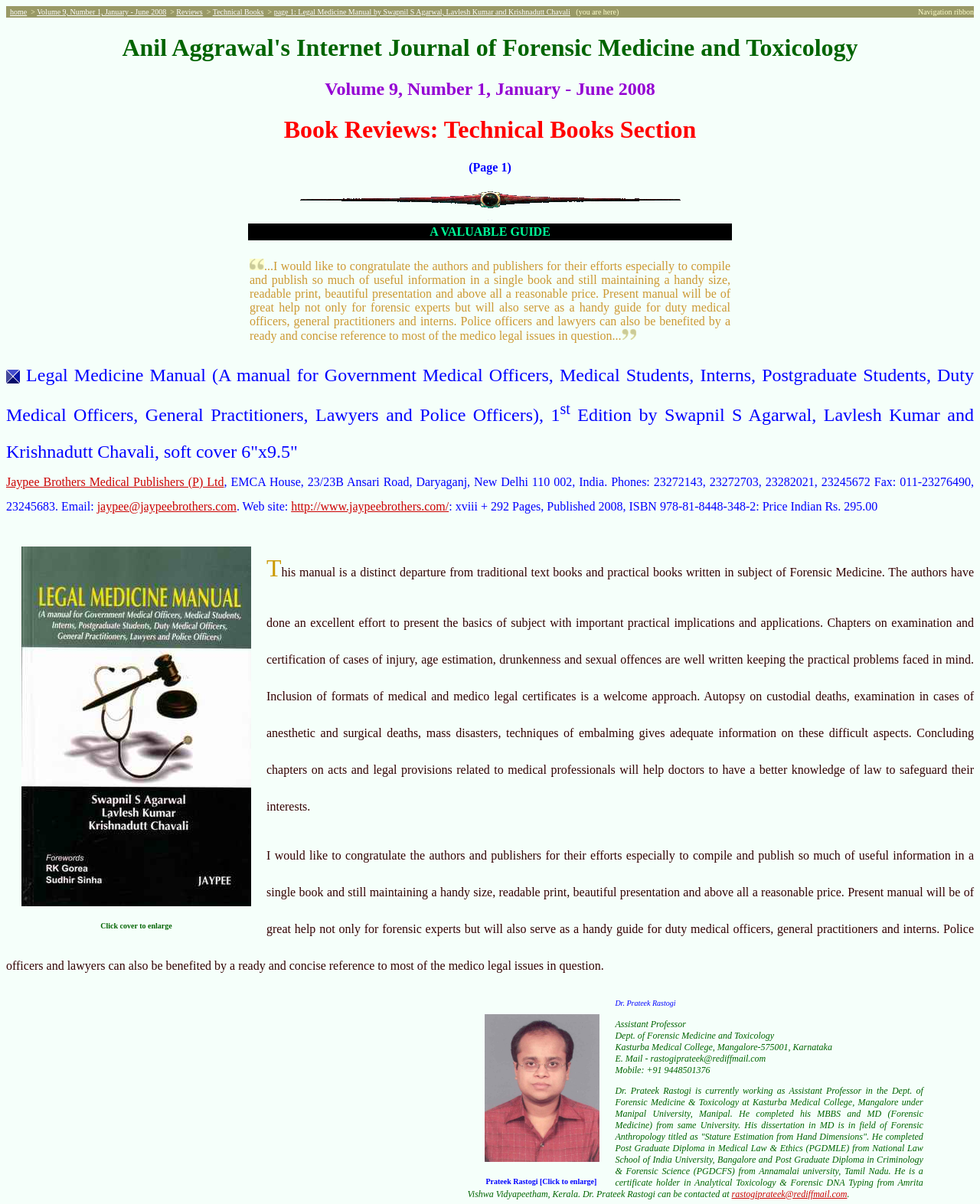Find the bounding box coordinates of the element to click in order to complete the given instruction: "enlarge book cover."

[0.006, 0.765, 0.272, 0.772]